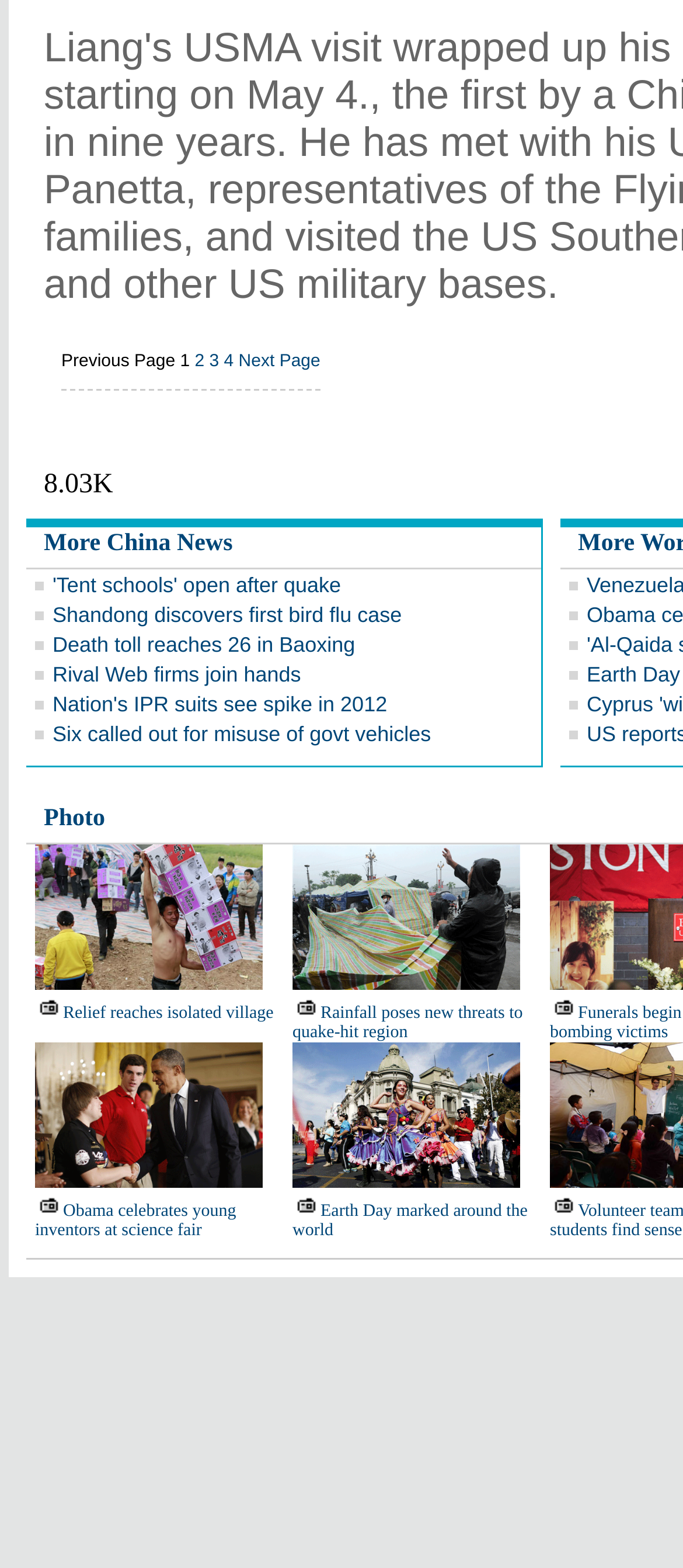How many images are on this page?
Please provide a single word or phrase answer based on the image.

7